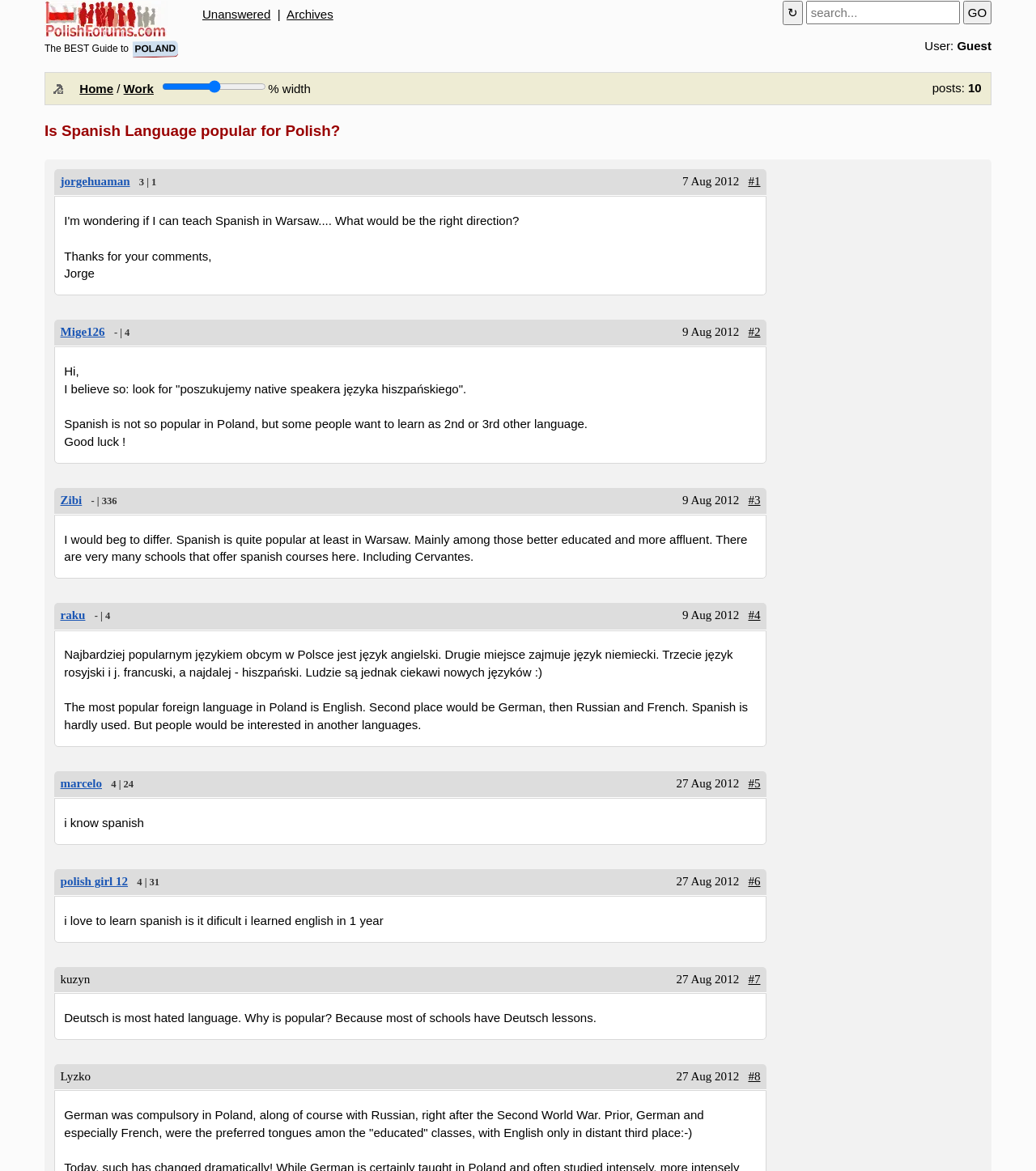Using the image as a reference, answer the following question in as much detail as possible:
How many articles are displayed on this webpage?

By counting the number of article elements on the webpage, I can see that there are 8 articles displayed, each with a user's comment or opinion about the Spanish language.